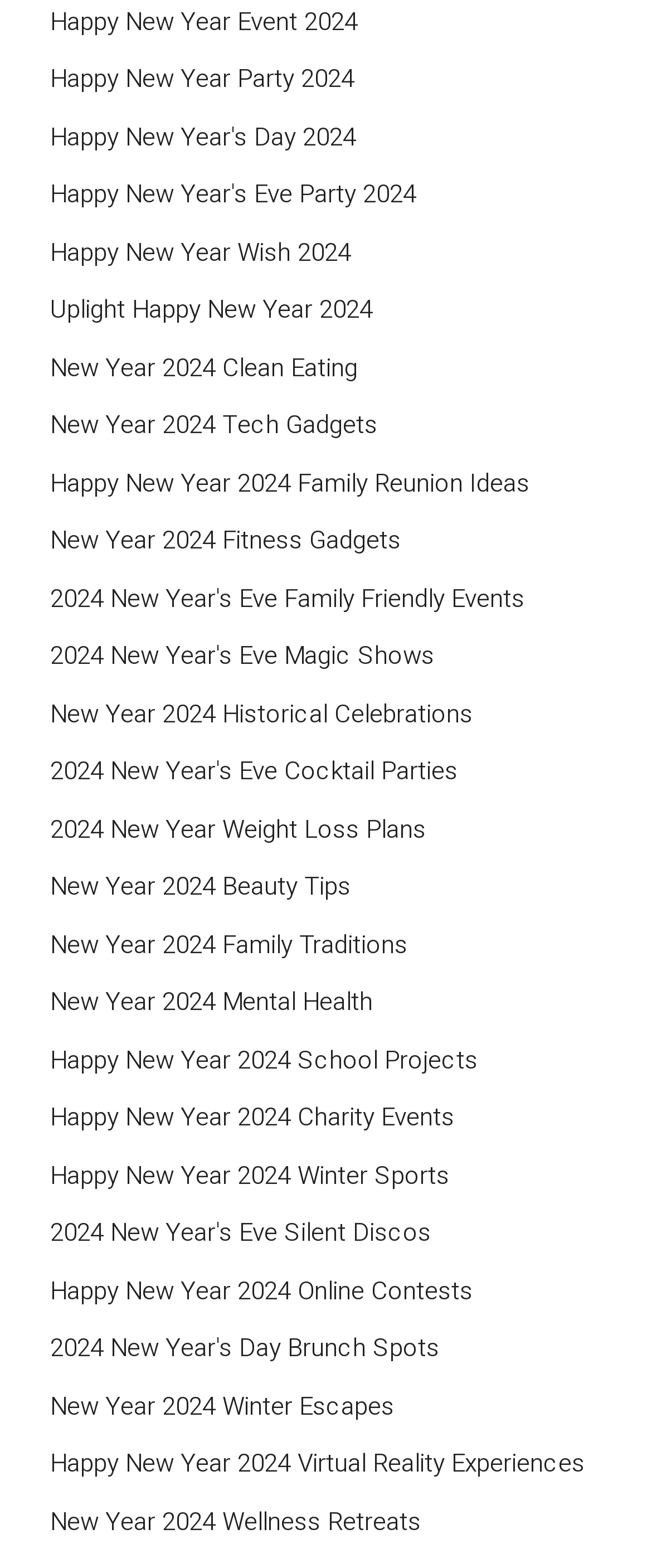Please determine the bounding box coordinates of the element to click in order to execute the following instruction: "Call the phone number". The coordinates should be four float numbers between 0 and 1, specified as [left, top, right, bottom].

None